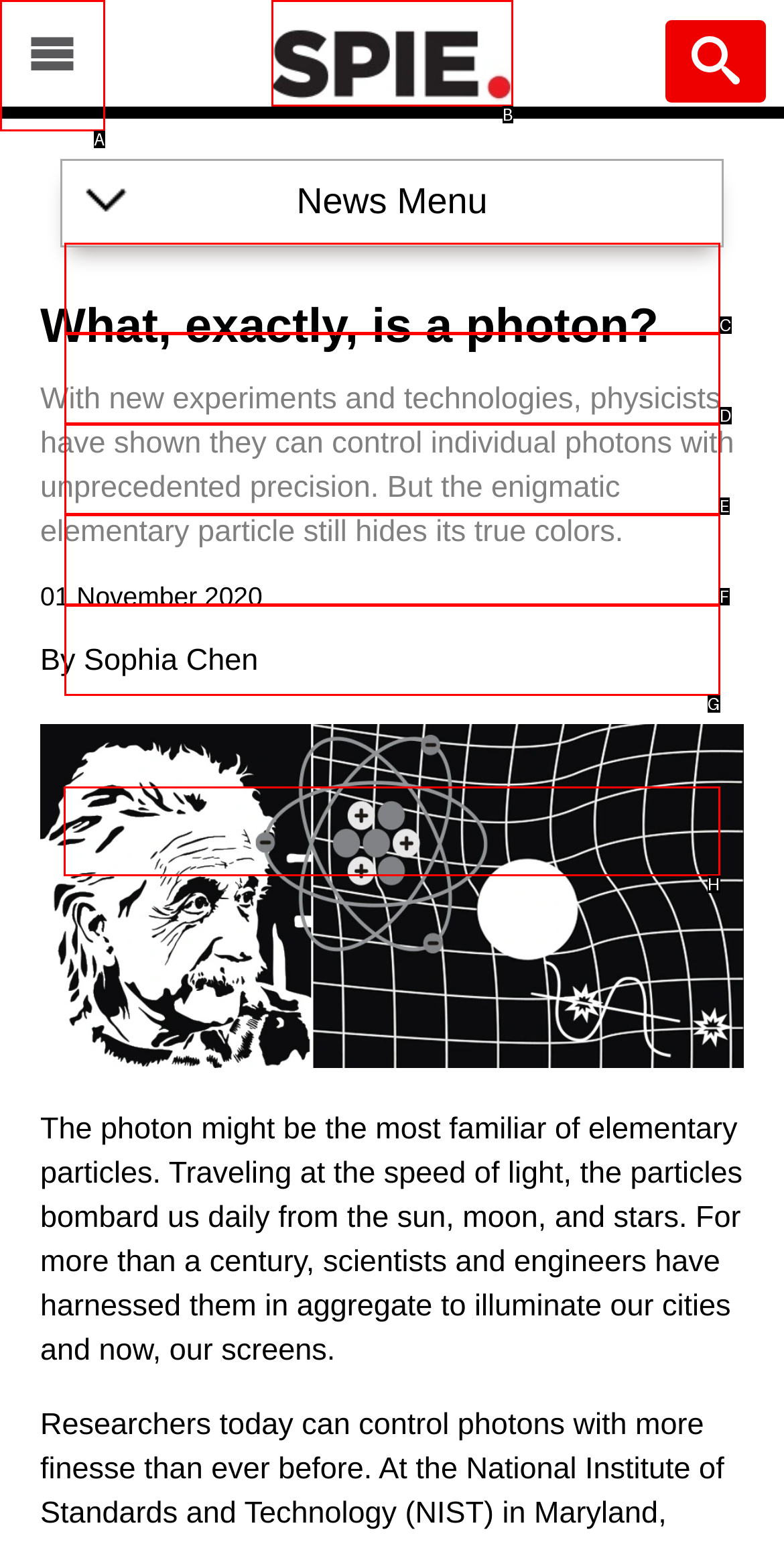Determine the letter of the UI element I should click on to complete the task: view photonics focus from the provided choices in the screenshot.

H